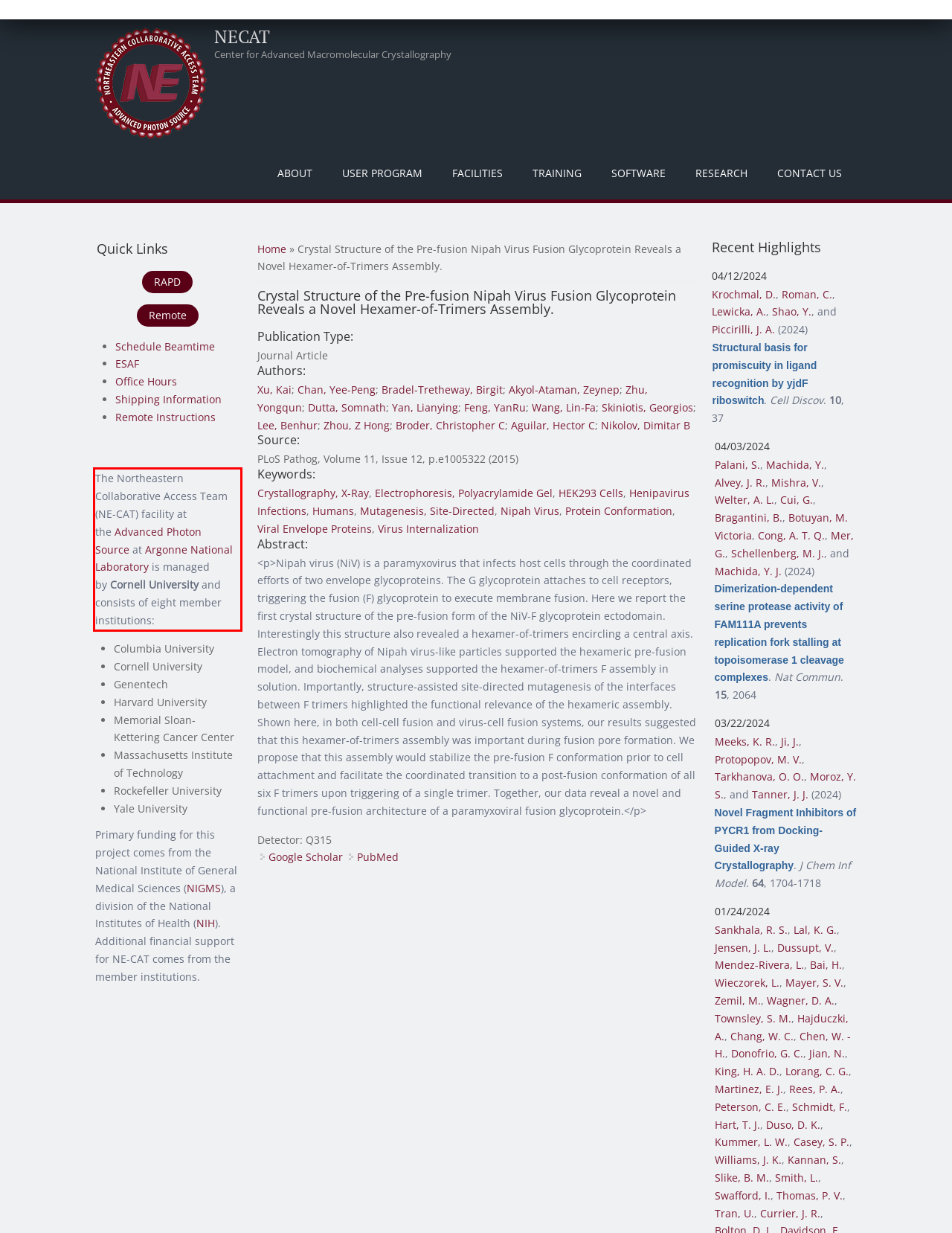Please identify and extract the text content from the UI element encased in a red bounding box on the provided webpage screenshot.

The Northeastern Collaborative Access Team (NE-CAT) facility at the Advanced Photon Source at Argonne National Laboratory is managed by Cornell University and consists of eight member institutions: